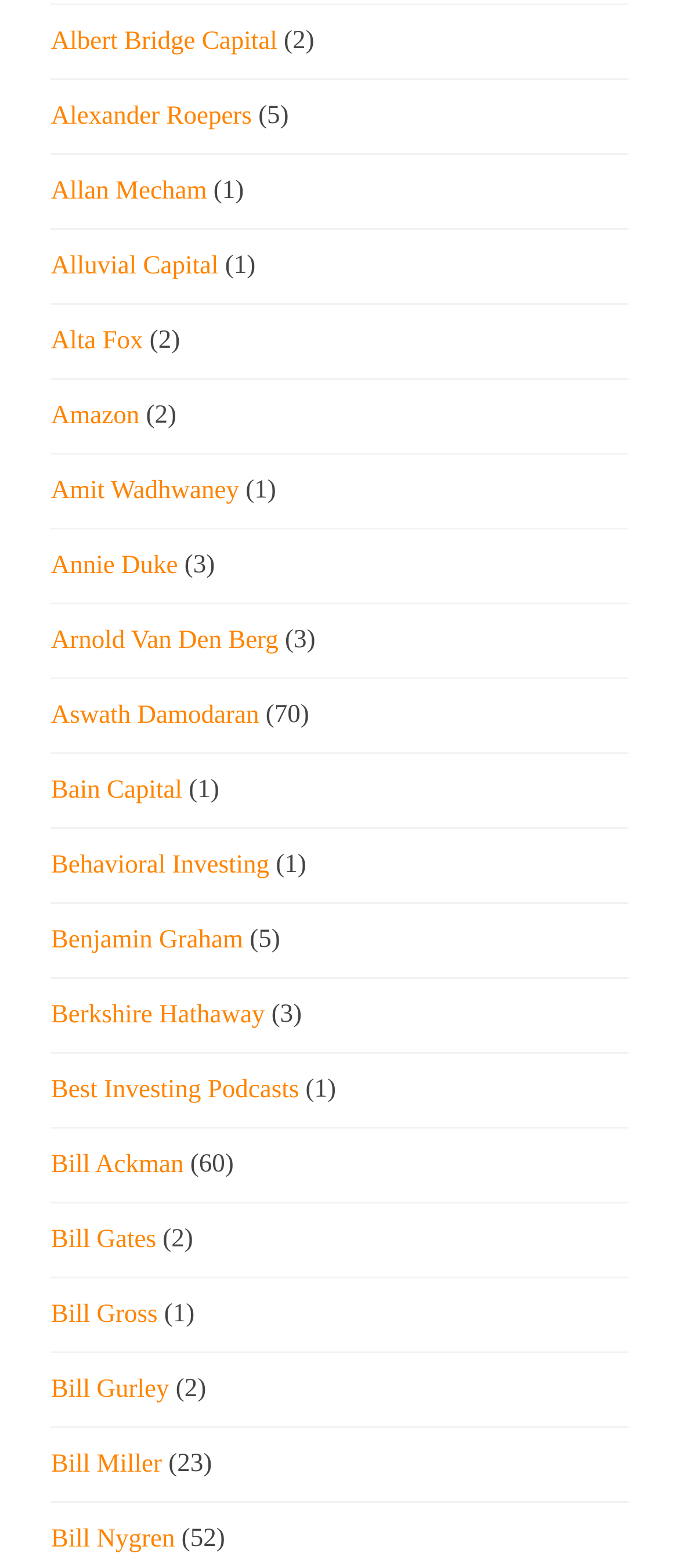Kindly determine the bounding box coordinates for the clickable area to achieve the given instruction: "Read about Aswath Damodaran".

[0.075, 0.444, 0.382, 0.469]